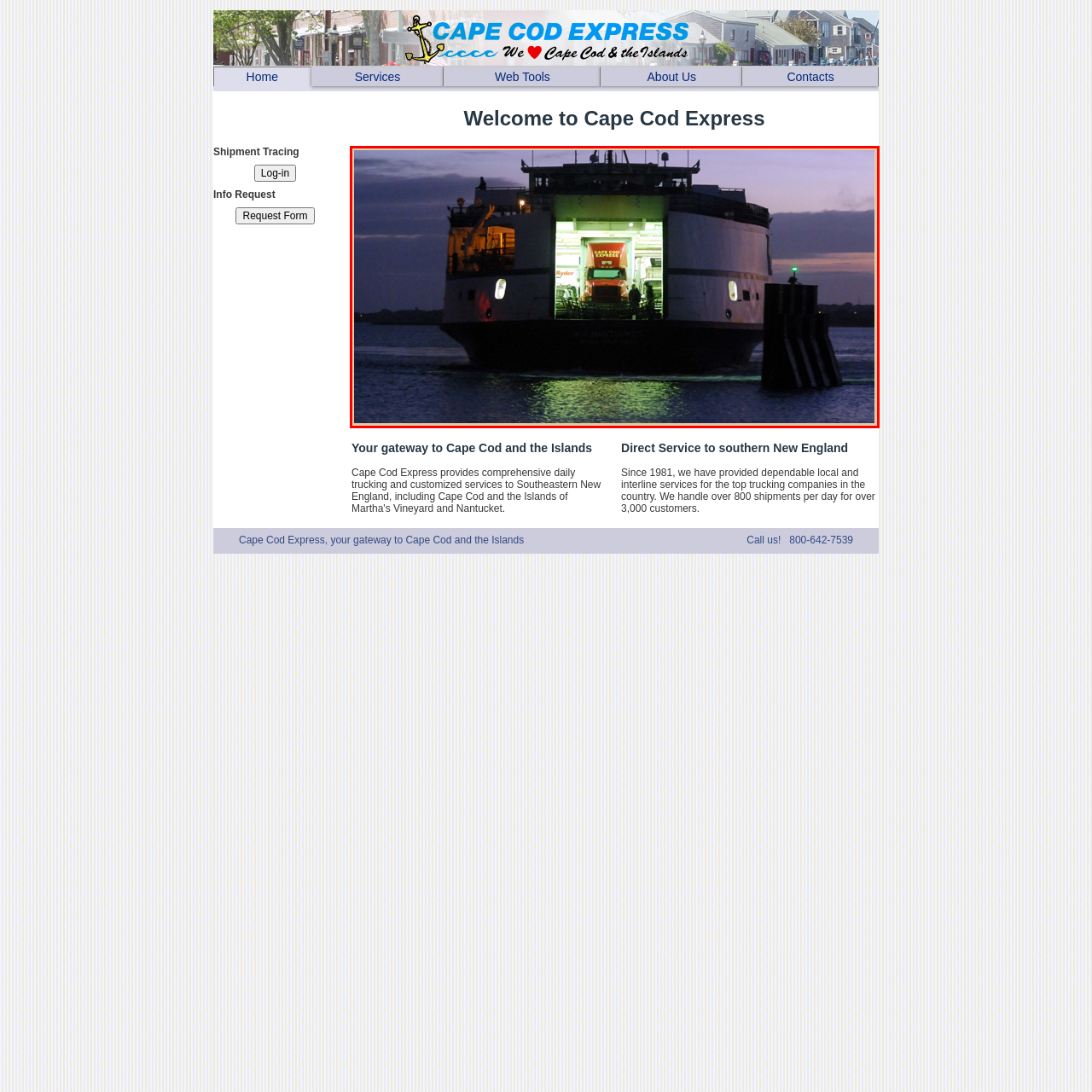Look at the region marked by the red box and describe it extensively.

The image captures a Cape Cod Express ferry navigating through twilight waters, revealing the interior of its cargo bay. The bay is illuminated, showcasing a red truck emblazoned with the Cape Cod Express logo, signaling the ferry's role in transporting goods. The scene is set against a serene evening backdrop, with a hint of dusk in the sky, emphasizing the ferry's vital service to the New England region. Bright green and white lights adorn the dock, enhancing the atmosphere of connectivity and movement, as the ferry approaches its destination, poised to facilitate the logistics of travel between Cape Cod and its islands.